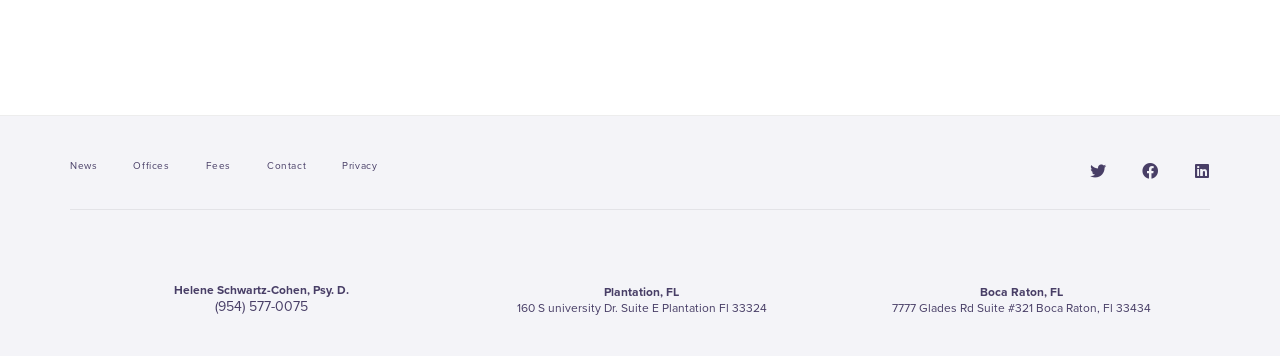Determine the bounding box coordinates for the element that should be clicked to follow this instruction: "Click on News". The coordinates should be given as four float numbers between 0 and 1, in the format [left, top, right, bottom].

[0.055, 0.433, 0.076, 0.502]